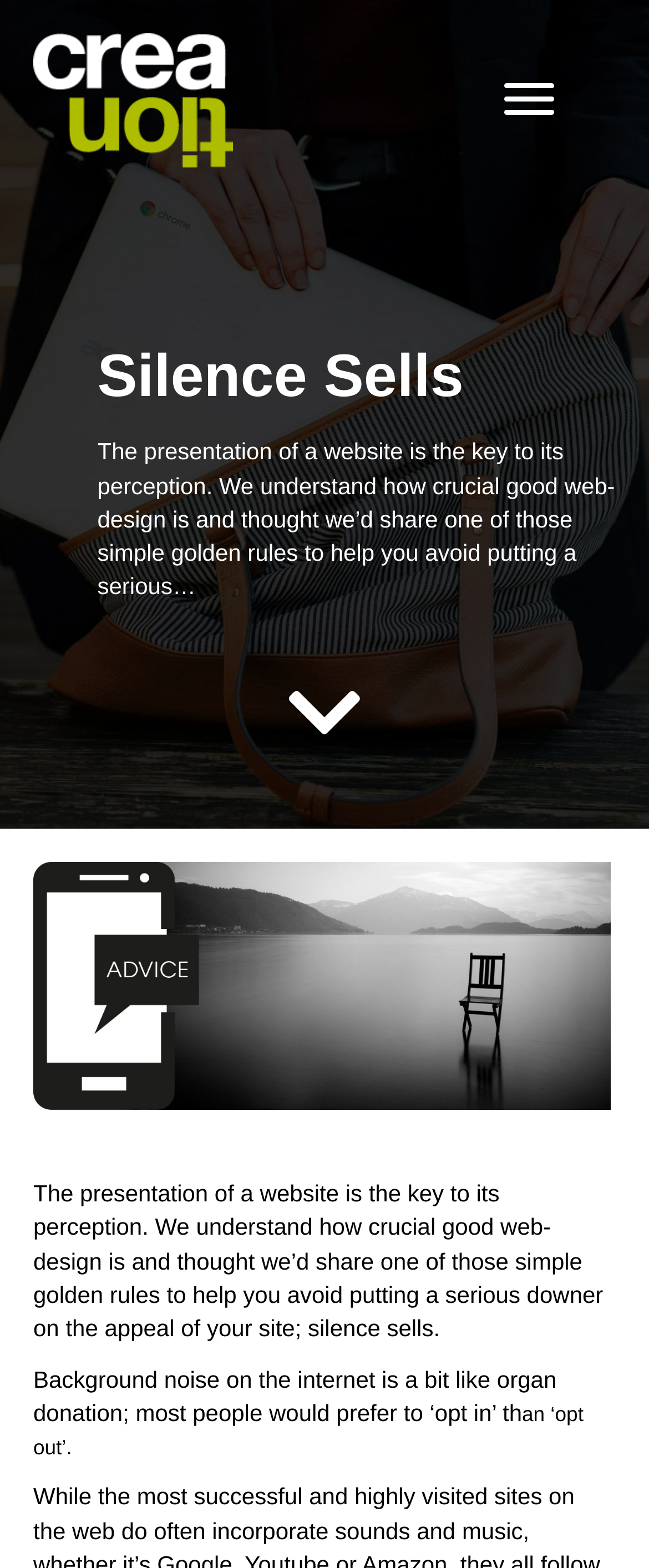Identify the bounding box of the HTML element described as: "Jörg Bullmann".

None